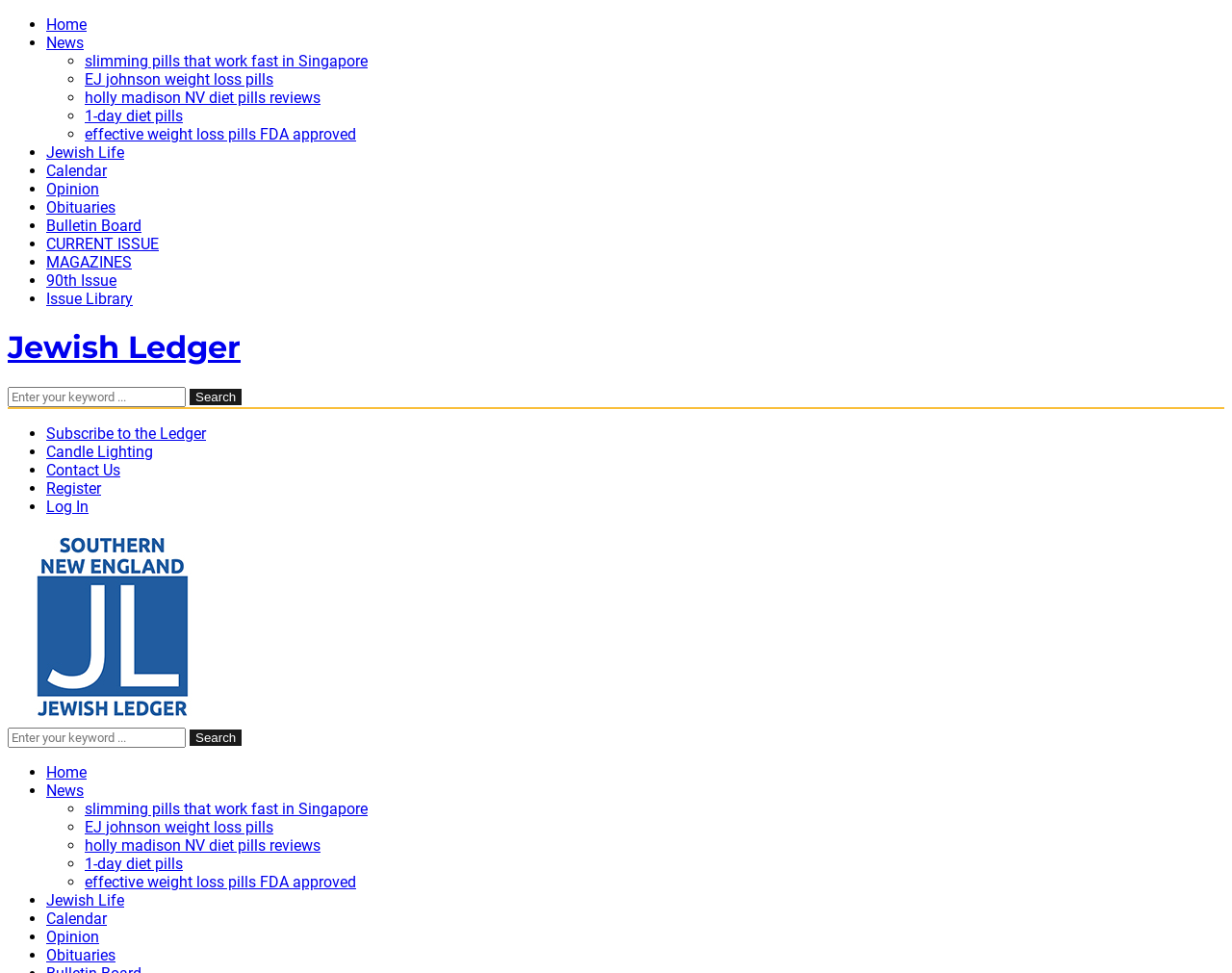Locate the coordinates of the bounding box for the clickable region that fulfills this instruction: "View the EIC cafe blog".

None